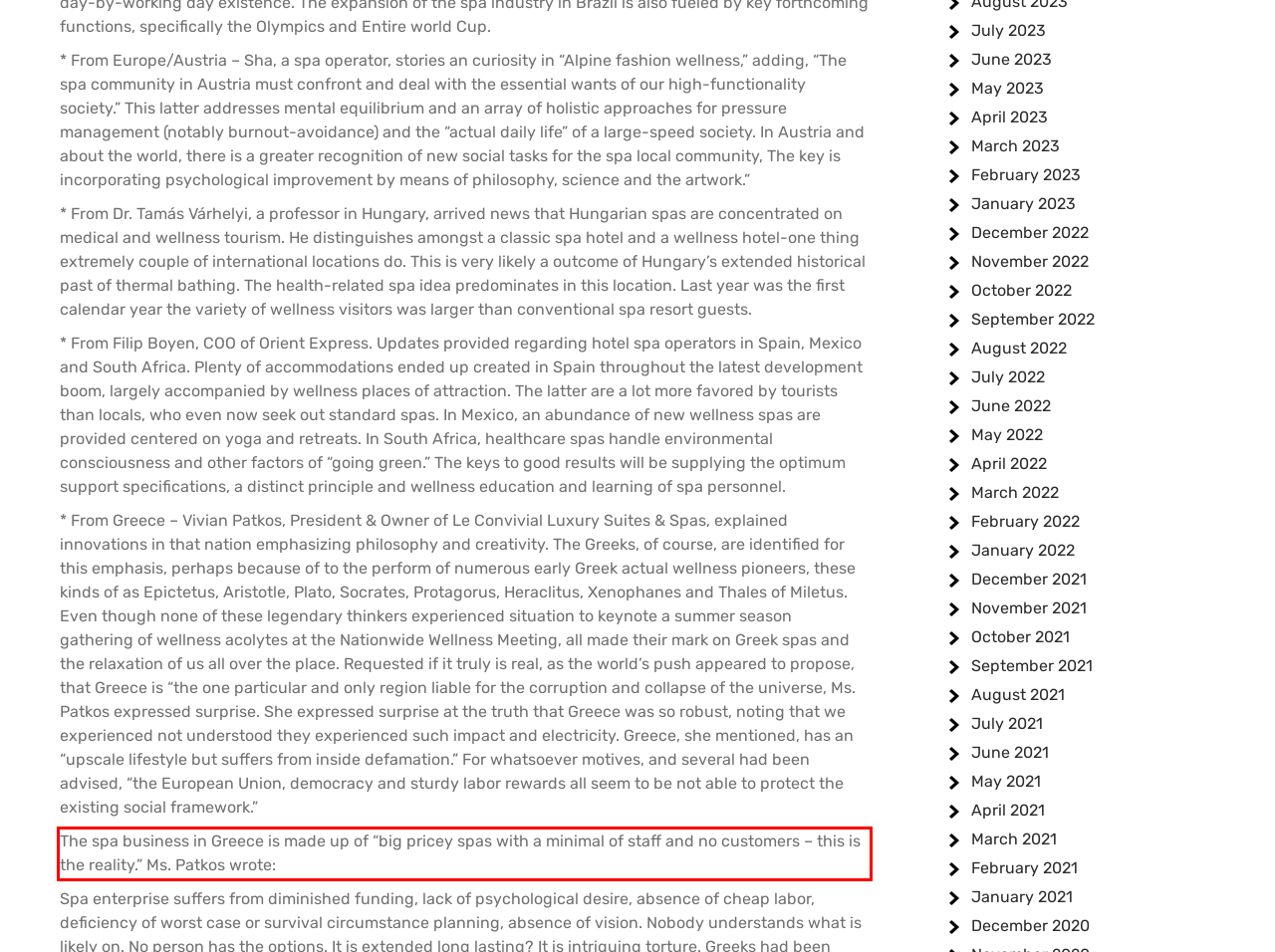Analyze the screenshot of the webpage that features a red bounding box and recognize the text content enclosed within this red bounding box.

The spa business in Greece is made up of “big pricey spas with a minimal of staff and no customers – this is the reality.” Ms. Patkos wrote: